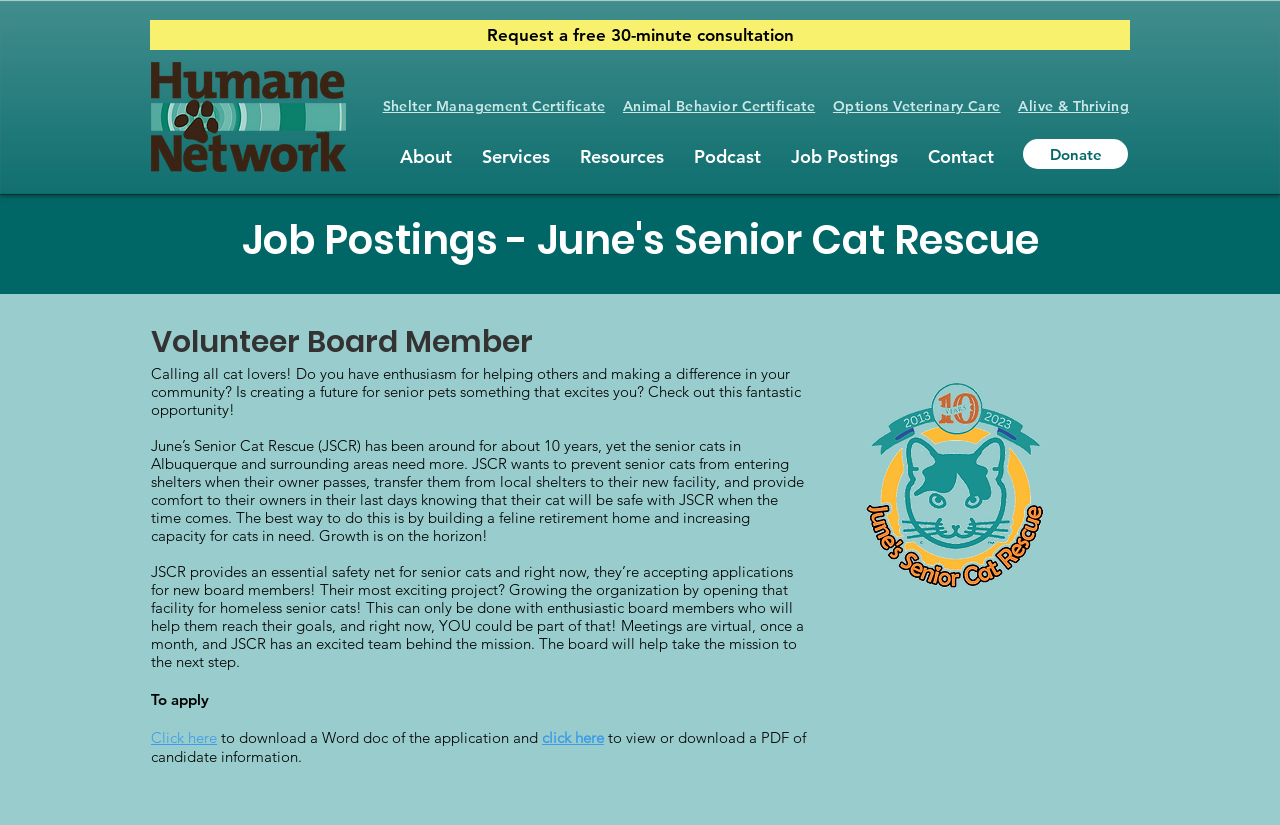Determine the bounding box coordinates of the section I need to click to execute the following instruction: "Navigate to the About page". Provide the coordinates as four float numbers between 0 and 1, i.e., [left, top, right, bottom].

[0.3, 0.175, 0.364, 0.199]